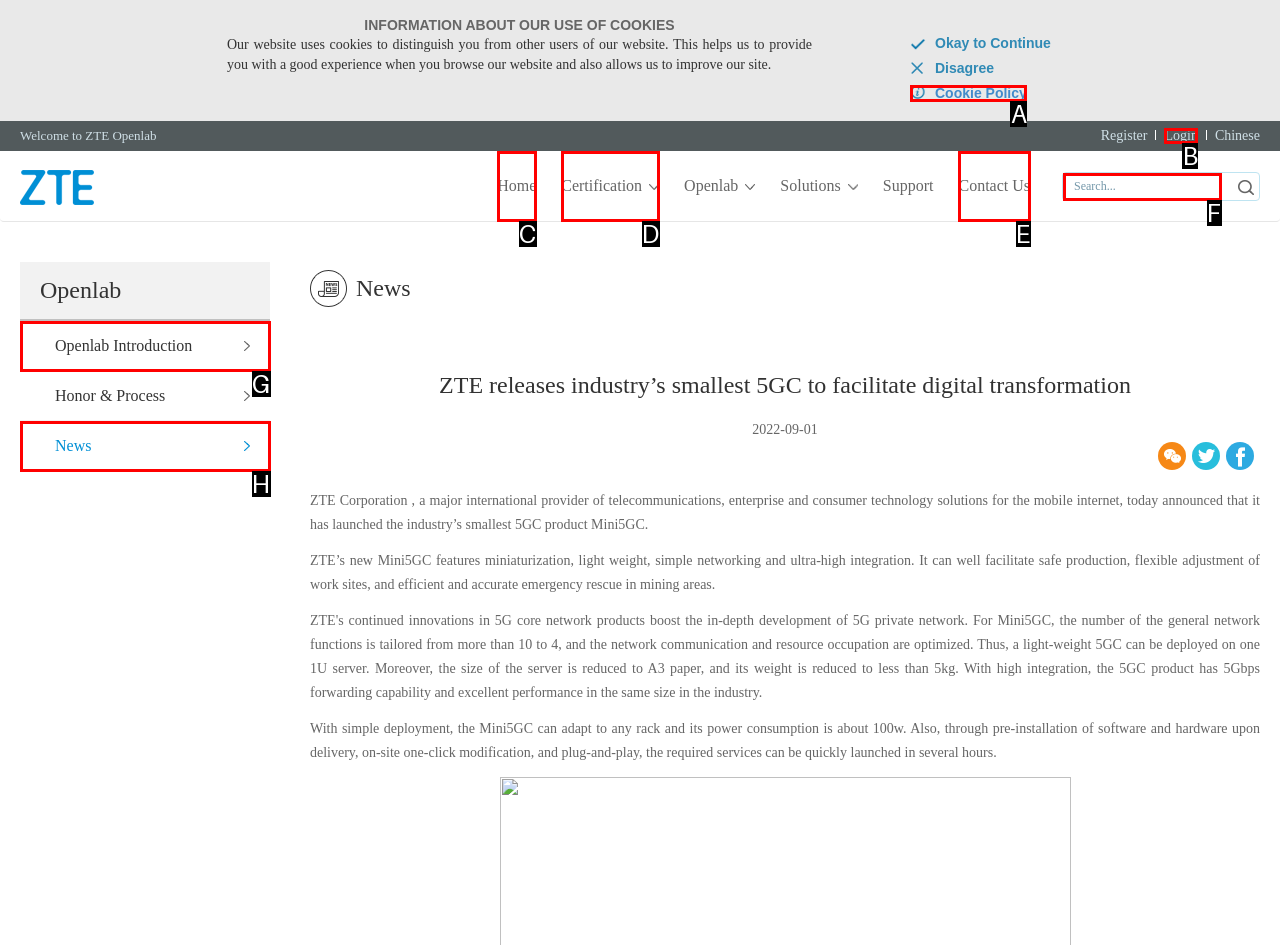Determine which element should be clicked for this task: Learn about Openlab Introduction
Answer with the letter of the selected option.

G